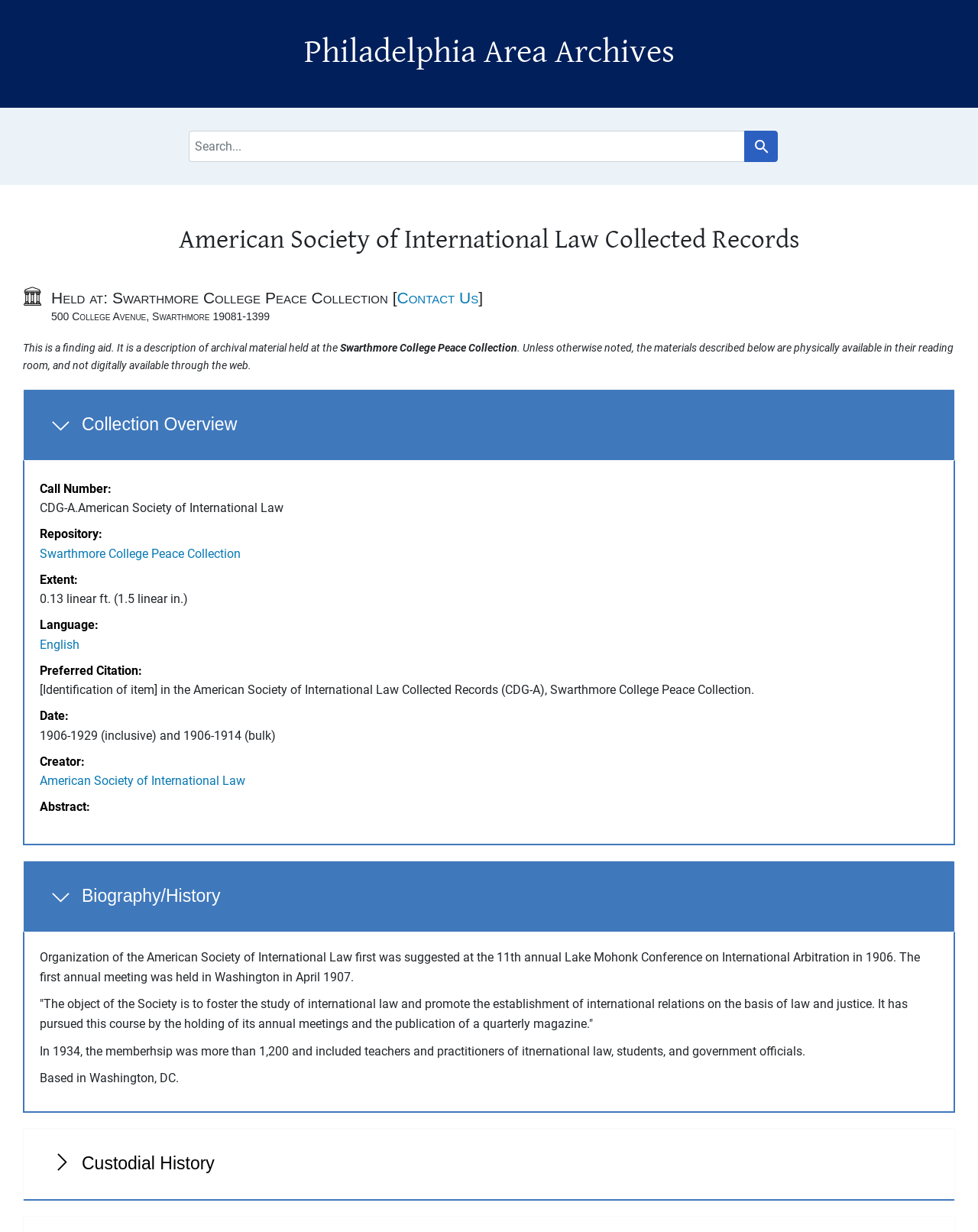Please specify the bounding box coordinates of the clickable region necessary for completing the following instruction: "Go to main content". The coordinates must consist of four float numbers between 0 and 1, i.e., [left, top, right, bottom].

[0.008, 0.003, 0.065, 0.009]